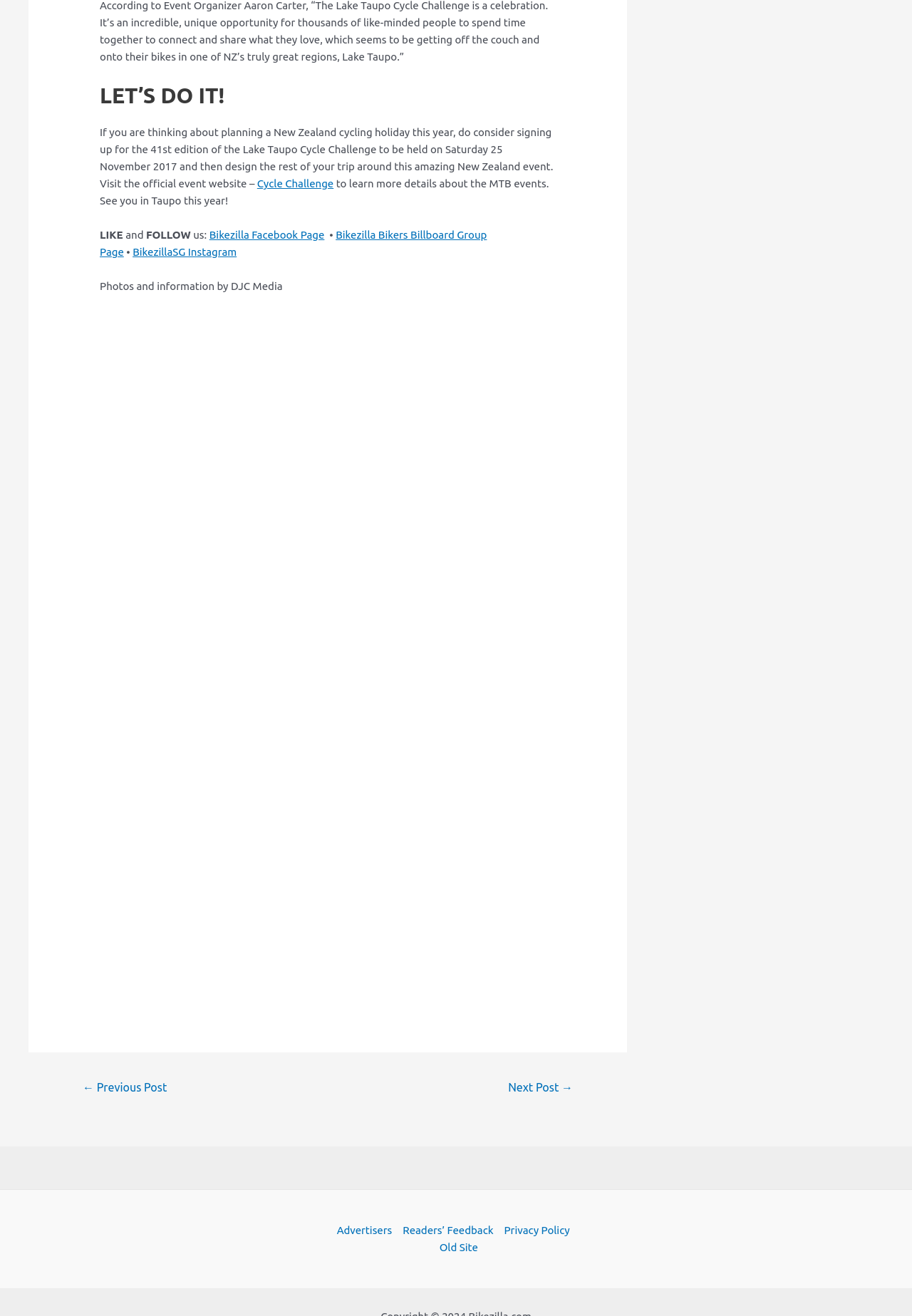Can you pinpoint the bounding box coordinates for the clickable element required for this instruction: "Click on the 'Cycle Challenge' link"? The coordinates should be four float numbers between 0 and 1, i.e., [left, top, right, bottom].

[0.282, 0.135, 0.366, 0.144]